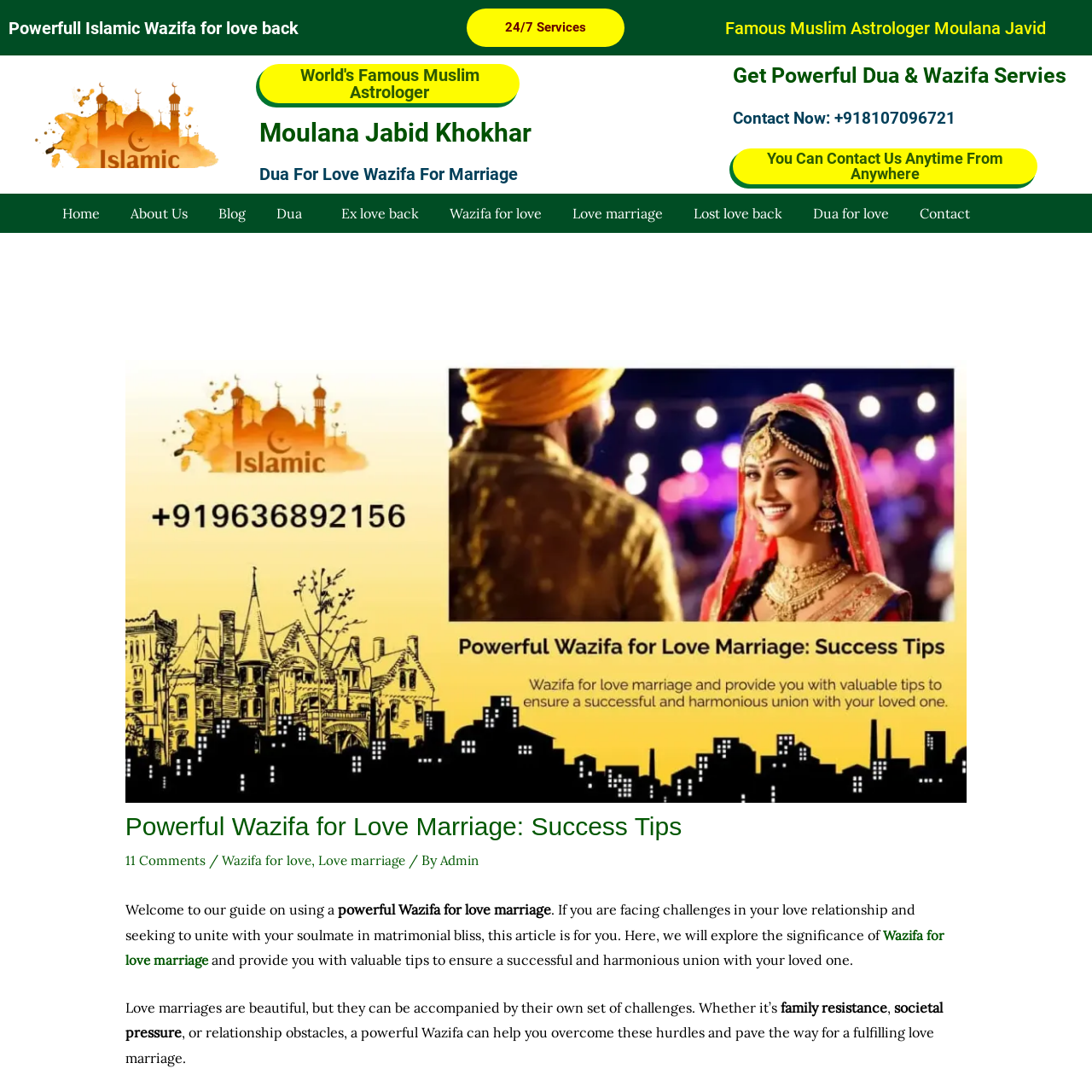Determine the bounding box coordinates of the region to click in order to accomplish the following instruction: "Visit the Home page". Provide the coordinates as four float numbers between 0 and 1, specifically [left, top, right, bottom].

[0.043, 0.189, 0.105, 0.202]